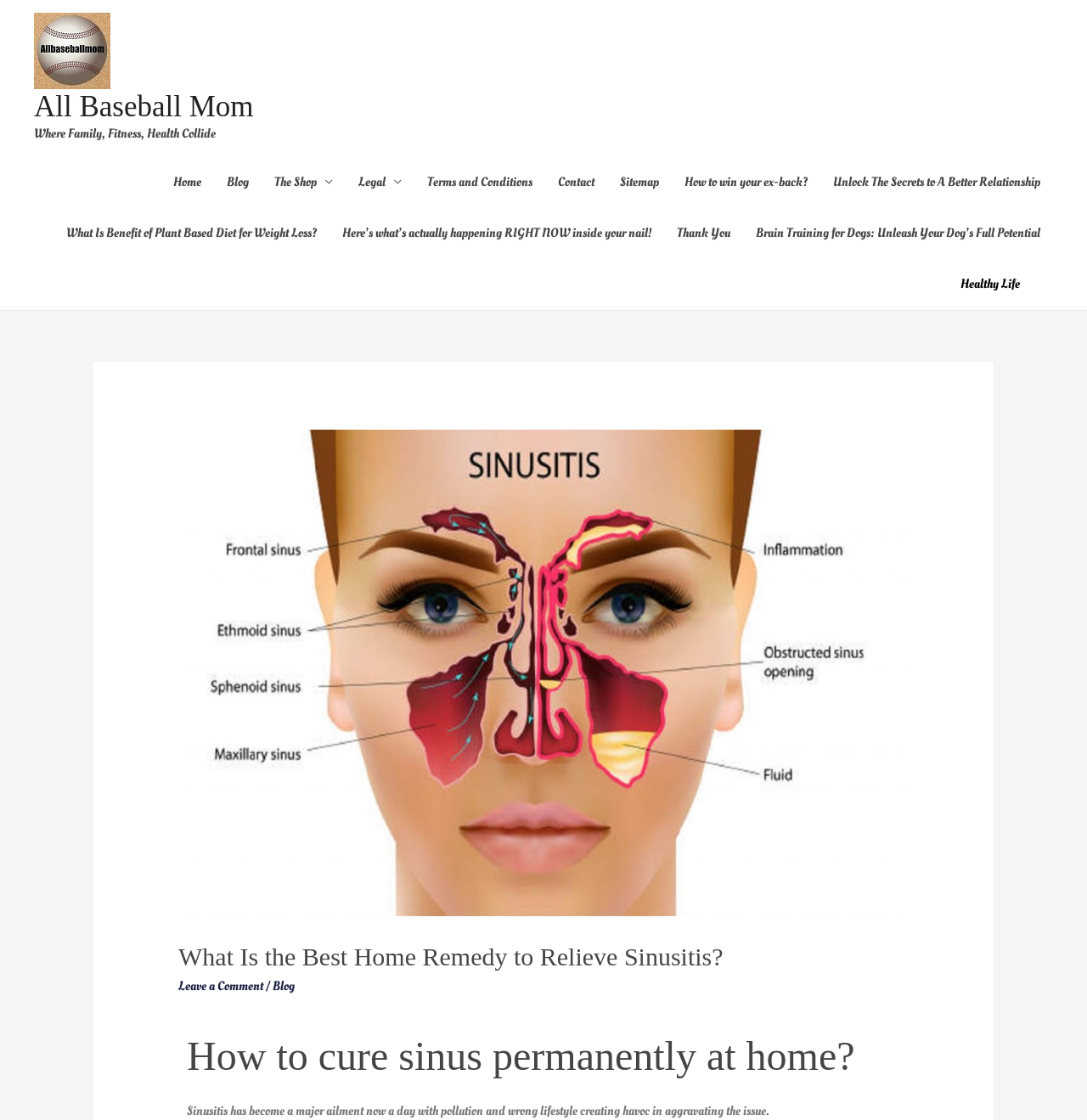Provide a brief response in the form of a single word or phrase:
What is the topic of the main article?

Sinusitis